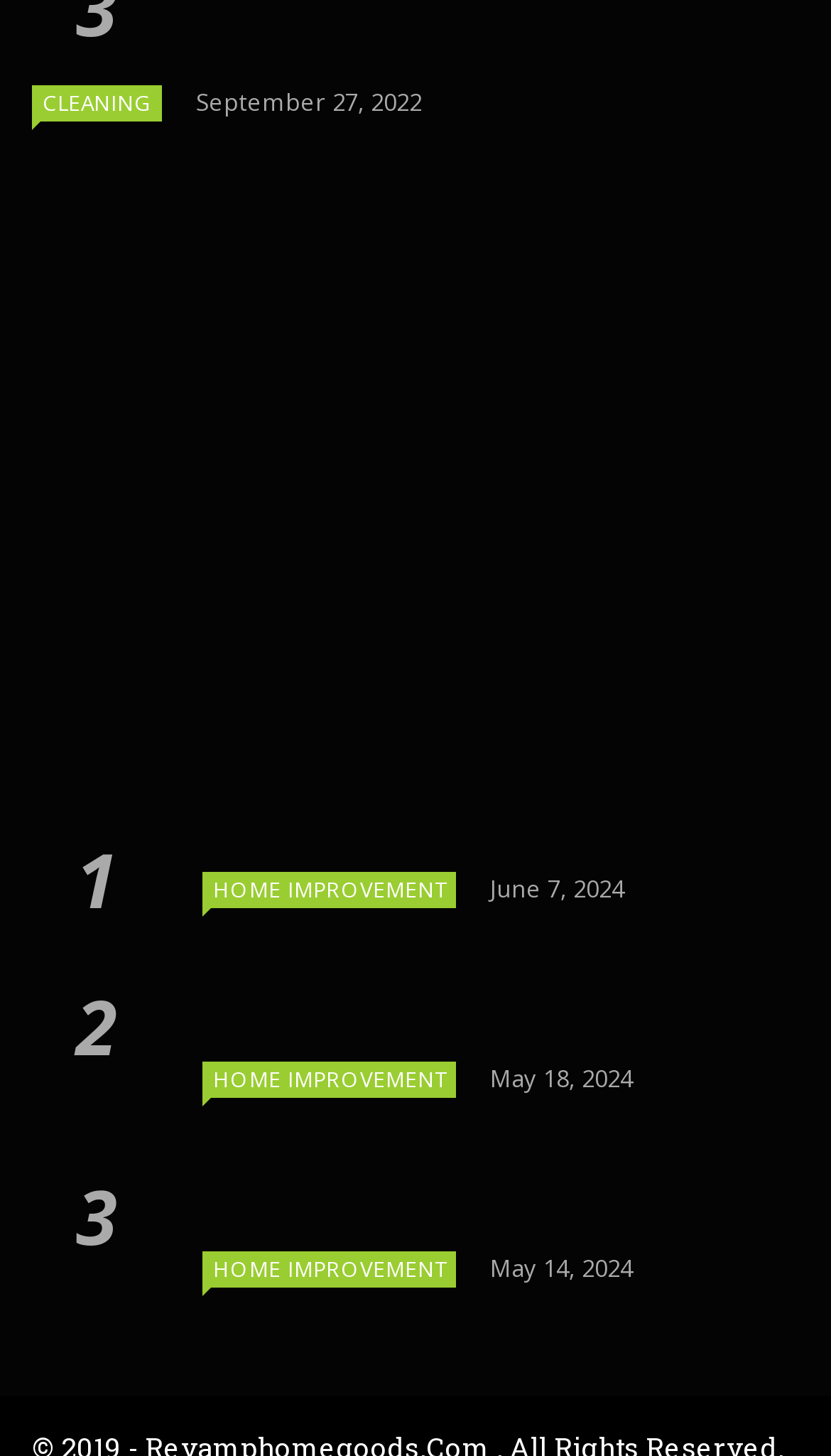How many links are there on this webpage?
From the image, provide a succinct answer in one word or a short phrase.

13